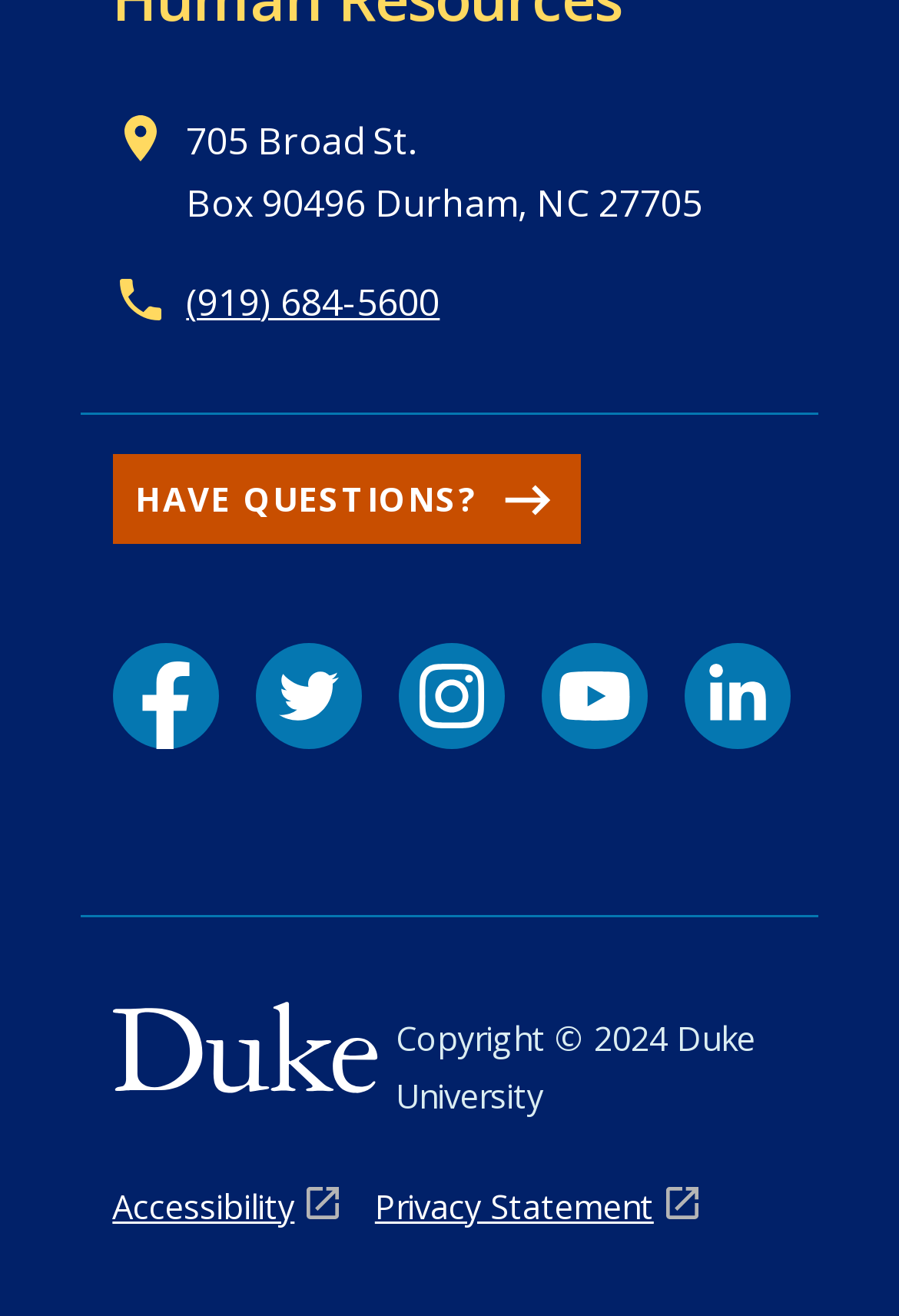Identify the bounding box coordinates of the region that should be clicked to execute the following instruction: "View recent posts".

None